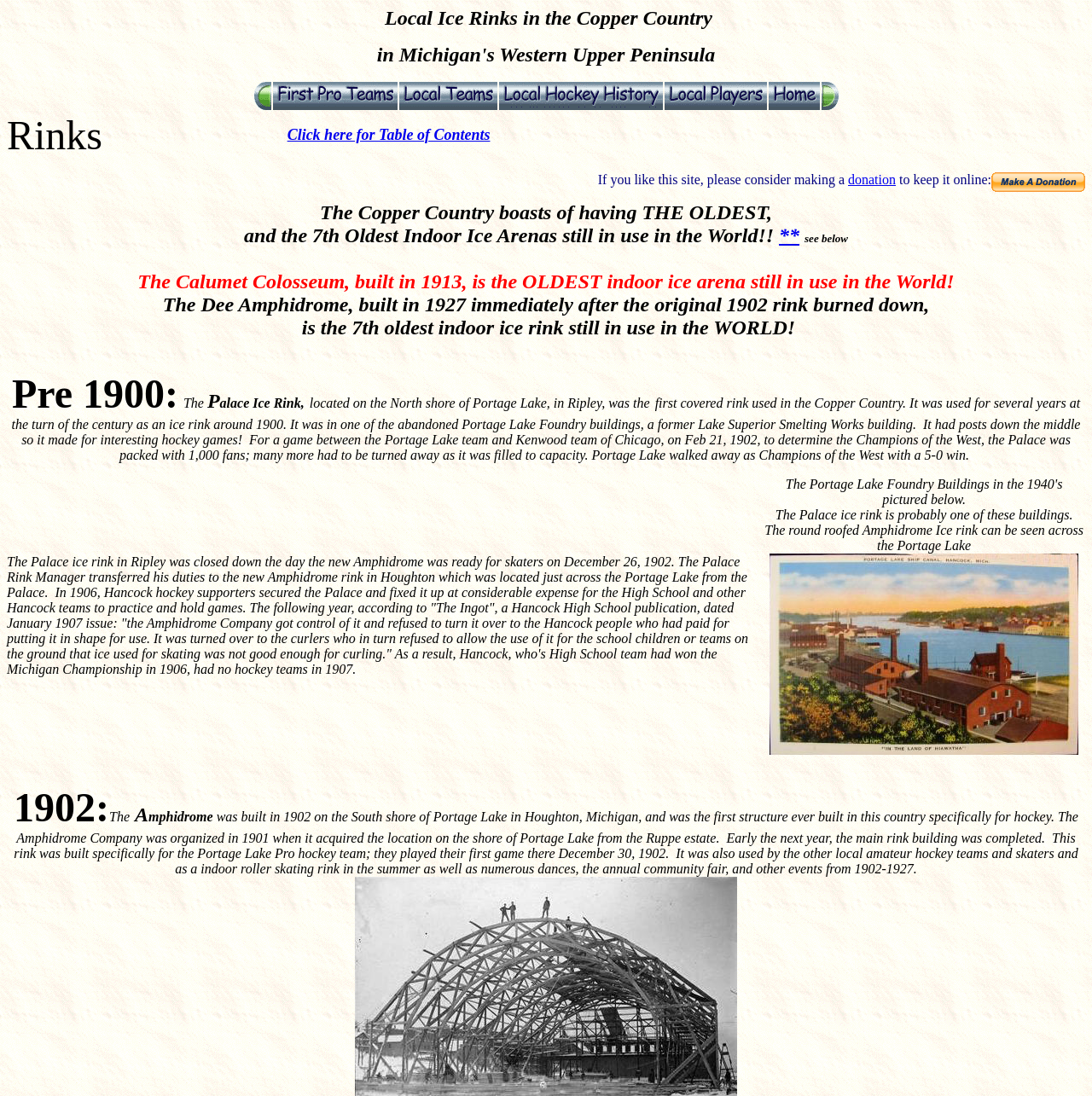Given the description of a UI element: "alt="Local Players"", identify the bounding box coordinates of the matching element in the webpage screenshot.

[0.608, 0.089, 0.702, 0.103]